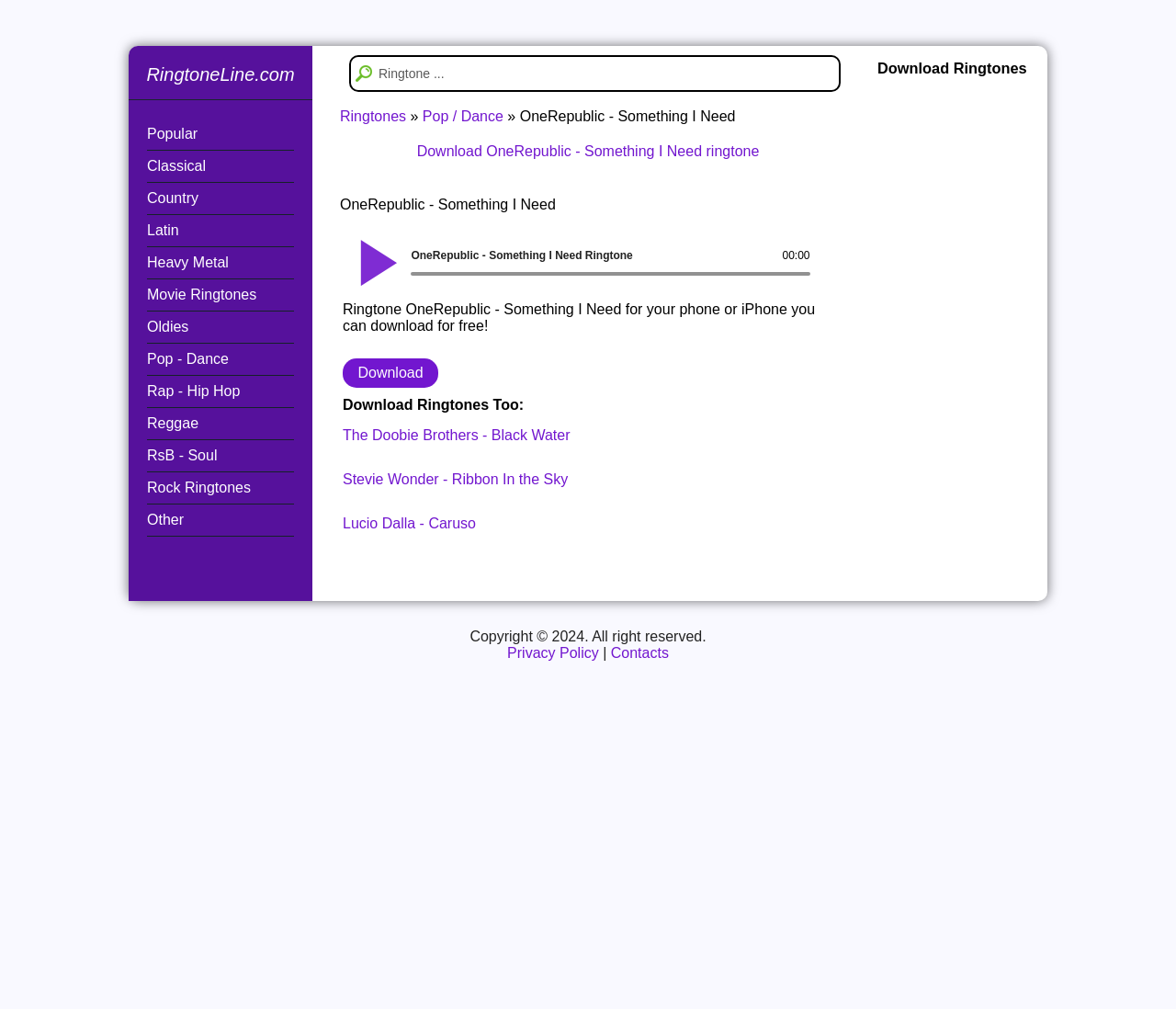Indicate the bounding box coordinates of the element that must be clicked to execute the instruction: "Get information about new firmware for FRITZ!Box". The coordinates should be given as four float numbers between 0 and 1, i.e., [left, top, right, bottom].

None